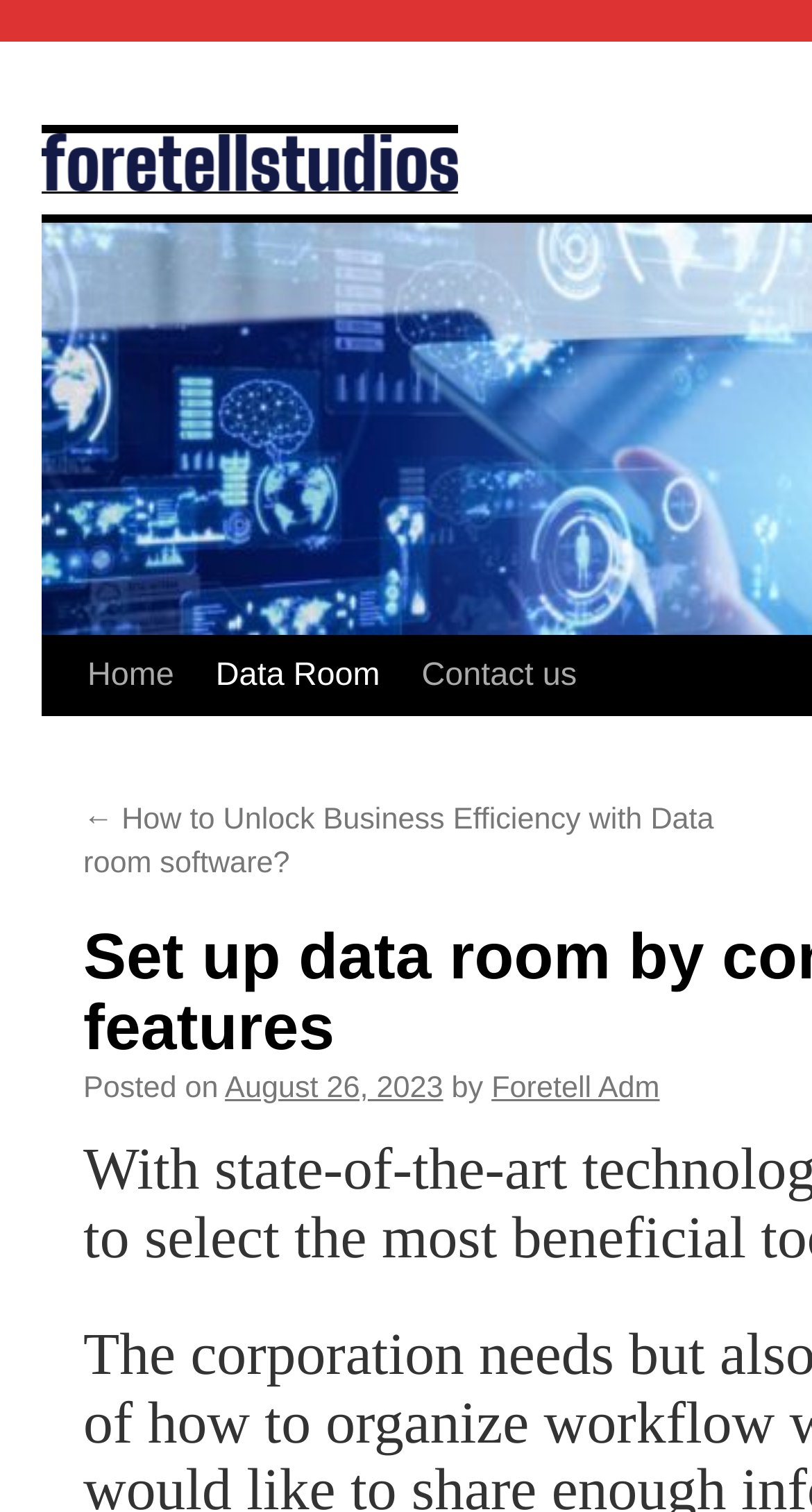How many navigation links are there?
Based on the visual, give a brief answer using one word or a short phrase.

3